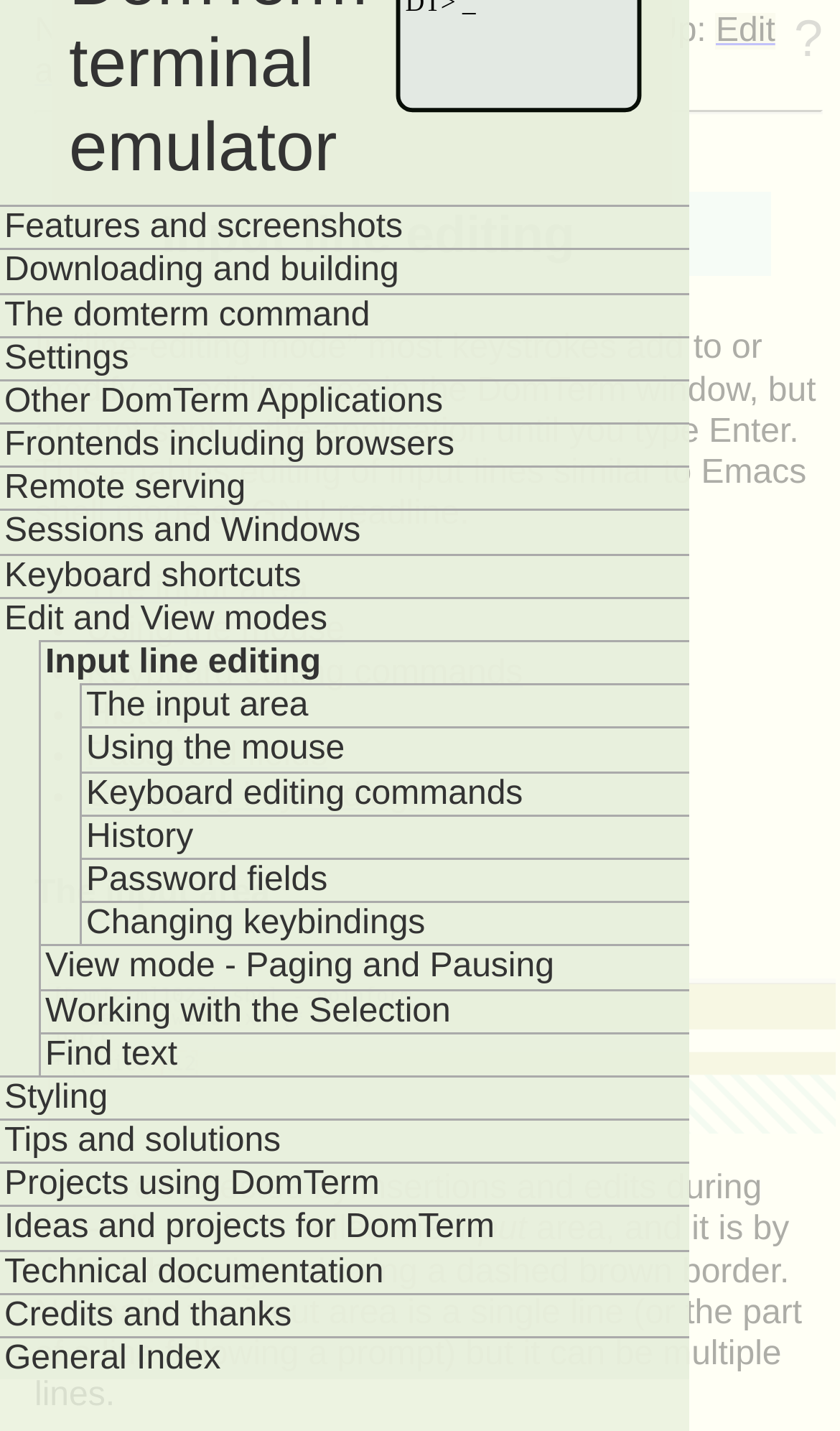Explain the webpage in detail.

This webpage is about DomTerm, a terminal emulator and console using DOM and JavaScript. At the top, there is a generic element that spans the entire page. Below it, there is an iframe that takes up the full width and height of the page.

On the left side of the page, there is a list of 19 links, each with a brief description. These links are arranged vertically, with the first link "Features and screenshots" at the top and the last link "General Index" at the bottom. The links are densely packed, with each link taking up a small vertical space.

The links are categorized into several groups, with the first group related to getting started with DomTerm, including "Downloading and building" and "The domterm command". The next group is about settings and features, including "Settings", "Other DomTerm Applications", and "Frontends including browsers". The following group is about using DomTerm, including "Sessions and Windows", "Keyboard shortcuts", and "Edit and View modes".

The remaining links are about specific topics, such as "Input line editing", "The input area", "Using the mouse", and "History". There are also links about styling, tips, and projects using DomTerm. The last few links are about technical documentation, credits, and thanks.

Overall, the webpage is a comprehensive resource for learning about DomTerm, with a wide range of topics covered through the links on the left side of the page.